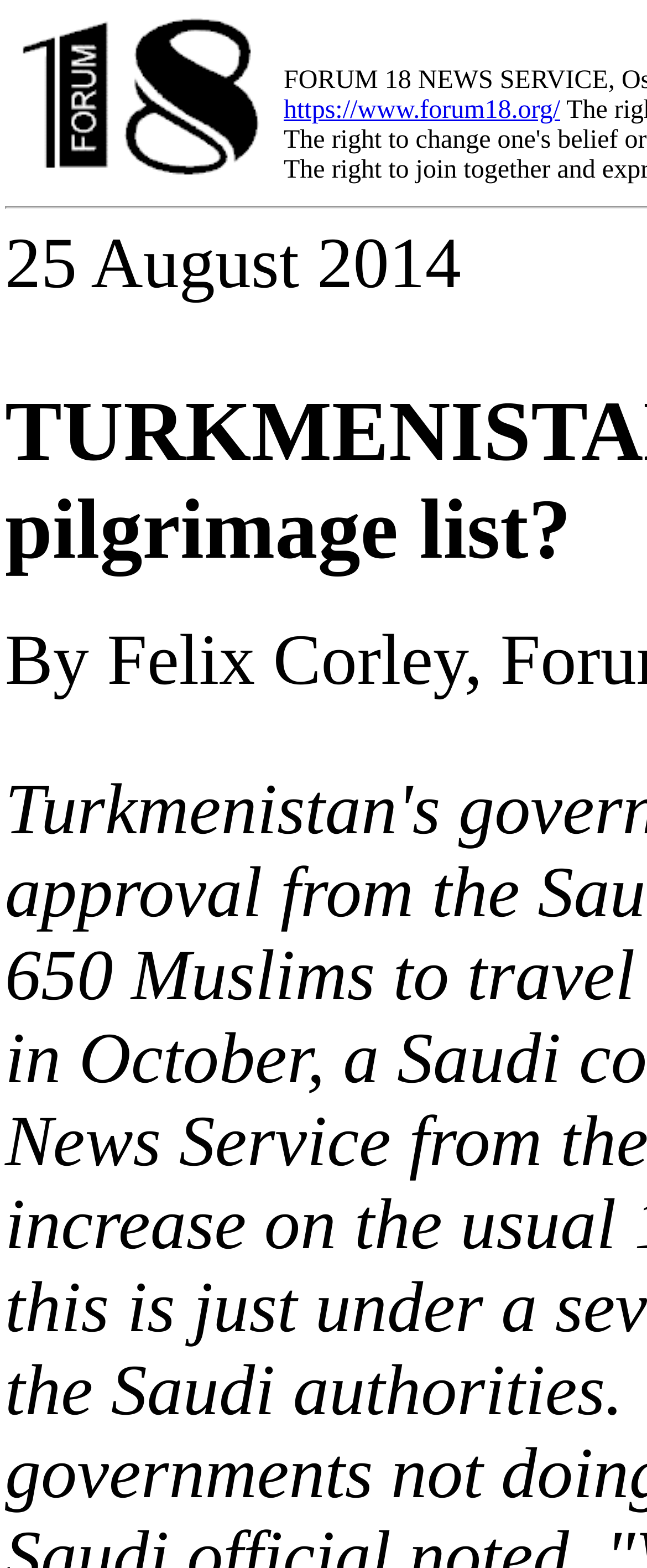Bounding box coordinates are to be given in the format (top-left x, top-left y, bottom-right x, bottom-right y). All values must be floating point numbers between 0 and 1. Provide the bounding box coordinate for the UI element described as: https://www.forum18.org/

[0.438, 0.061, 0.866, 0.079]